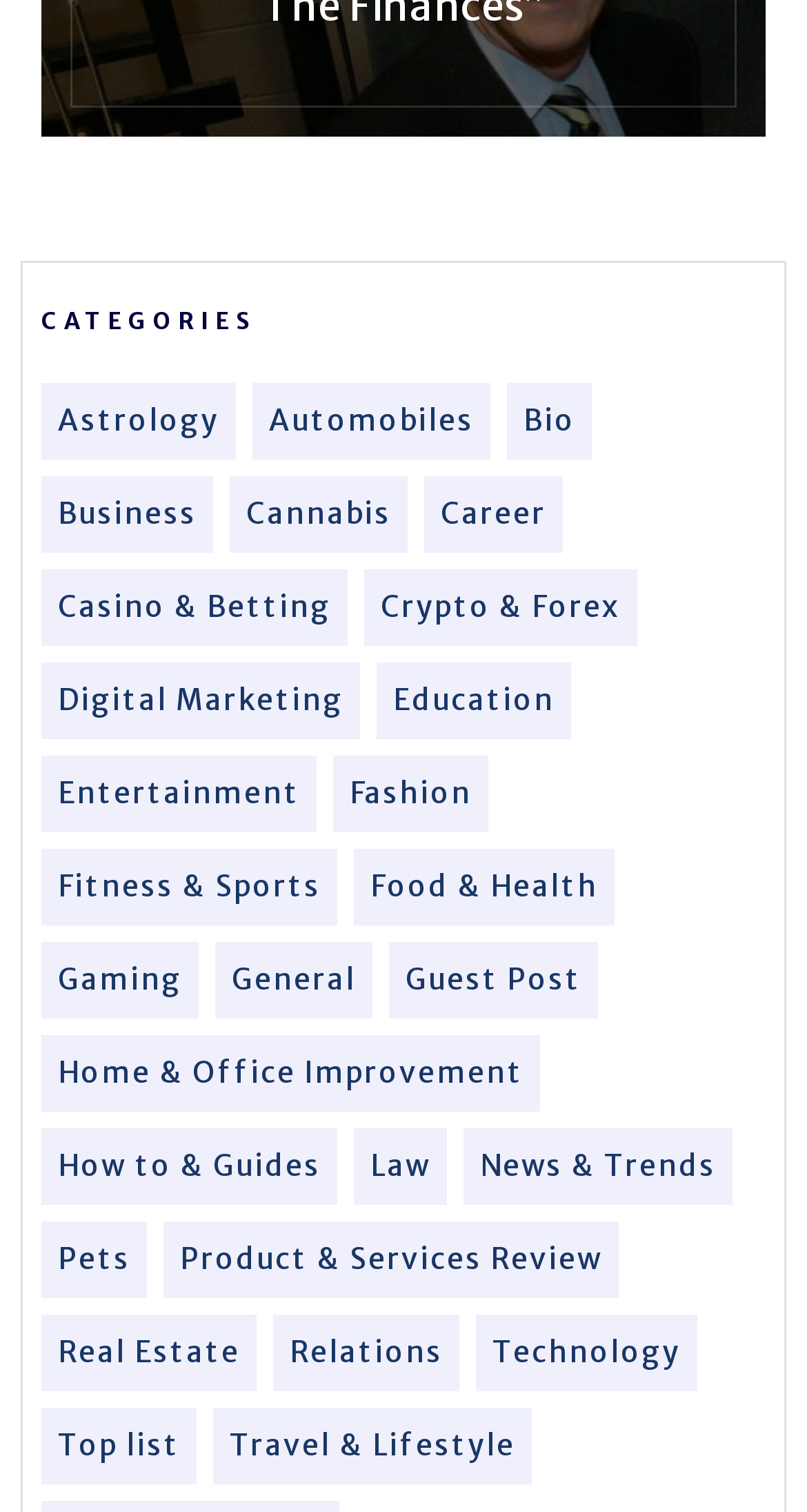Please specify the bounding box coordinates for the clickable region that will help you carry out the instruction: "Explore Business articles".

[0.072, 0.326, 0.244, 0.355]